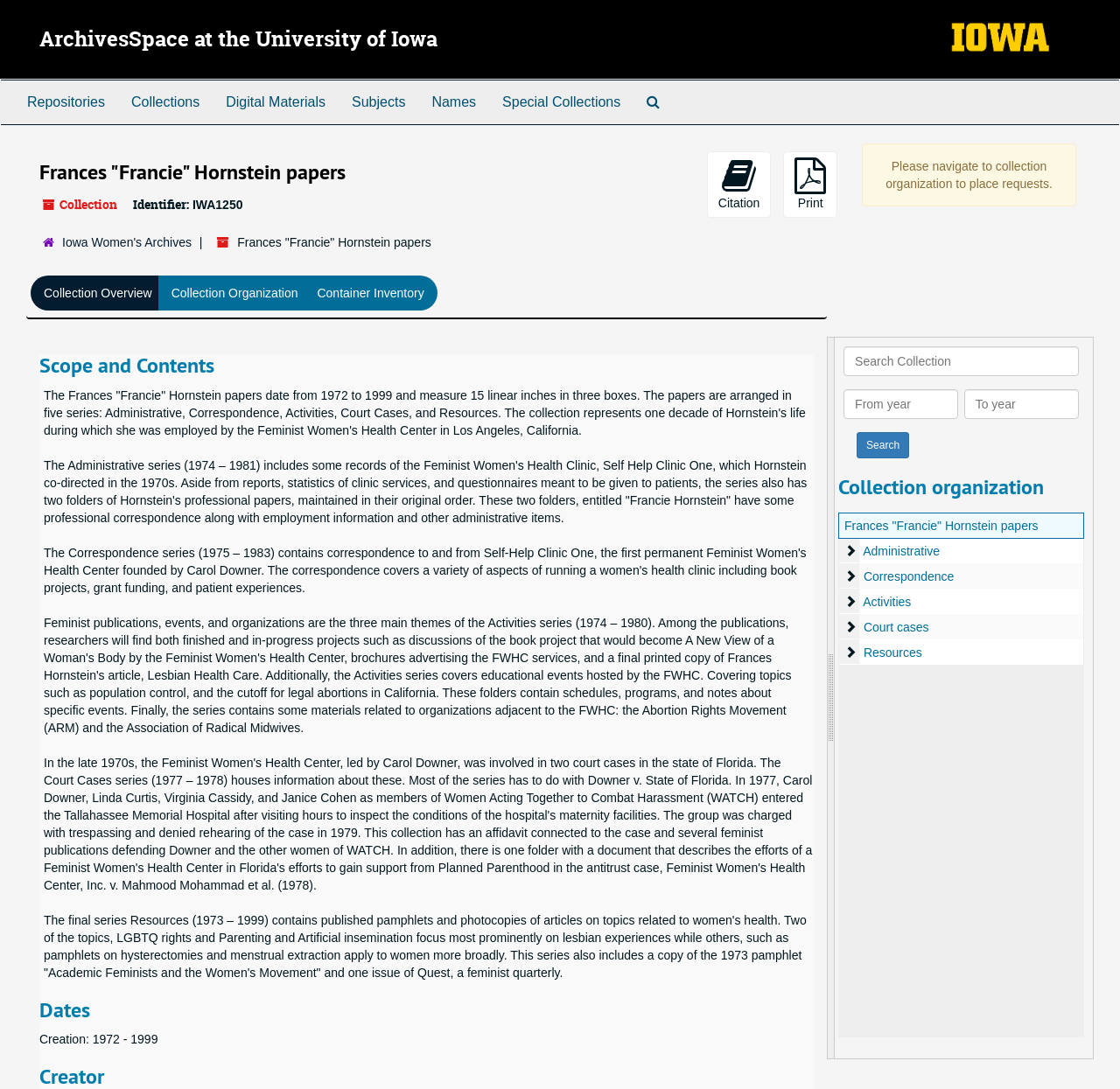Identify the bounding box coordinates of the region that should be clicked to execute the following instruction: "Click the 'Strategize' link".

None